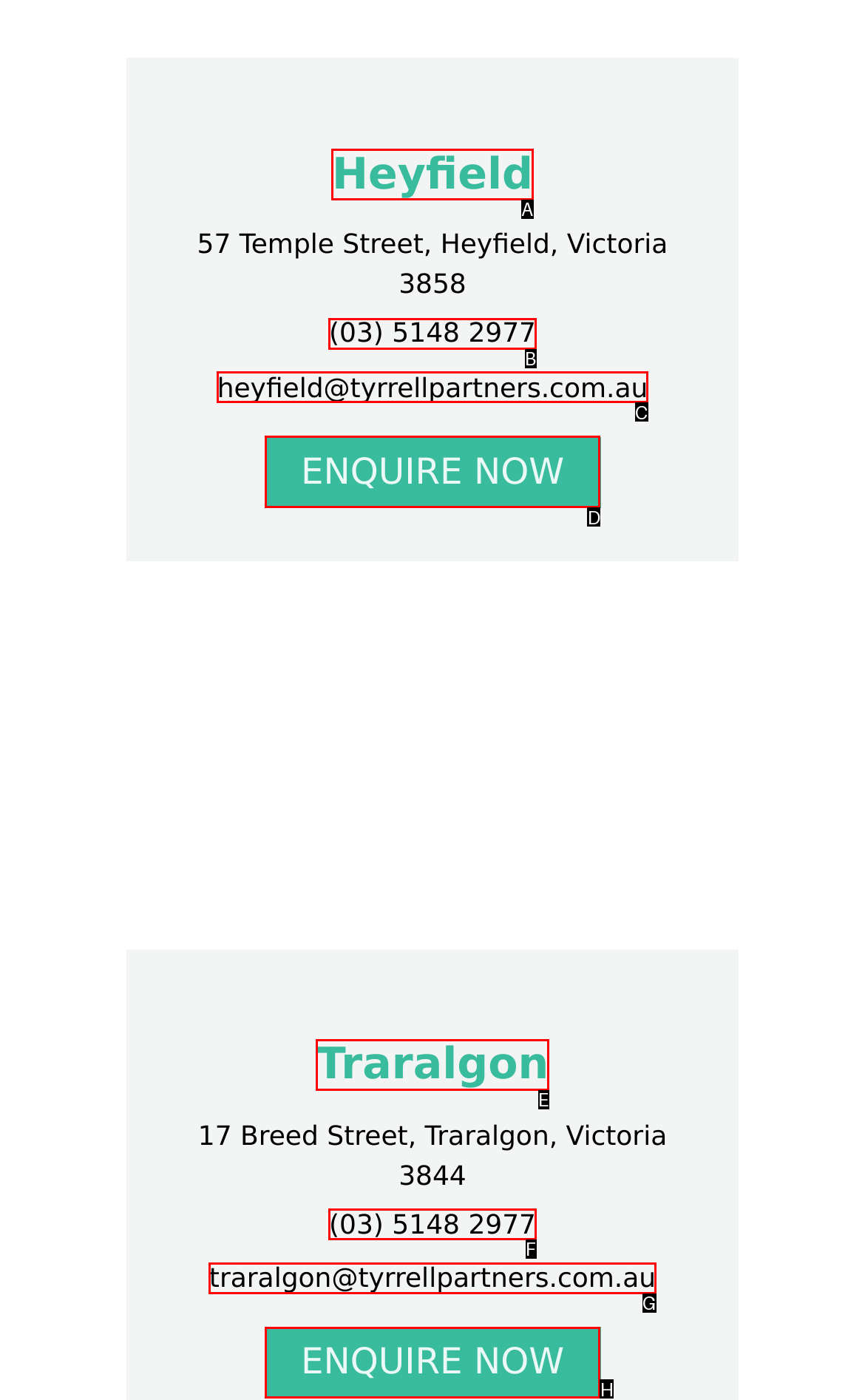Please identify the UI element that matches the description: ENQUIRE NOW
Respond with the letter of the correct option.

H